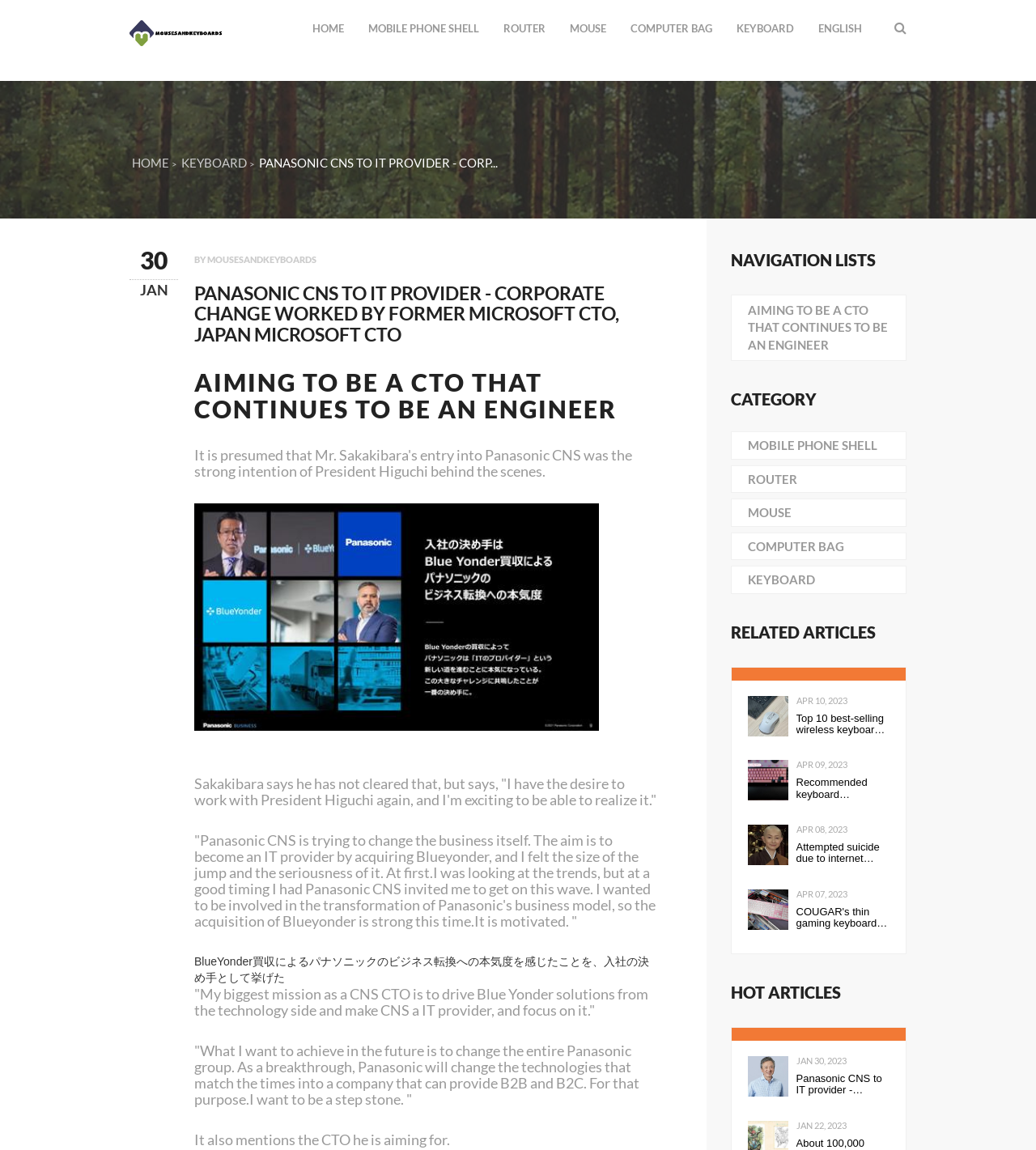Identify the title of the webpage and provide its text content.

PANASONIC CNS TO IT PROVIDER - CORPORATE CHANGE WORKED BY FORMER MICROSOFT CTO, JAPAN MICROSOFT CTO